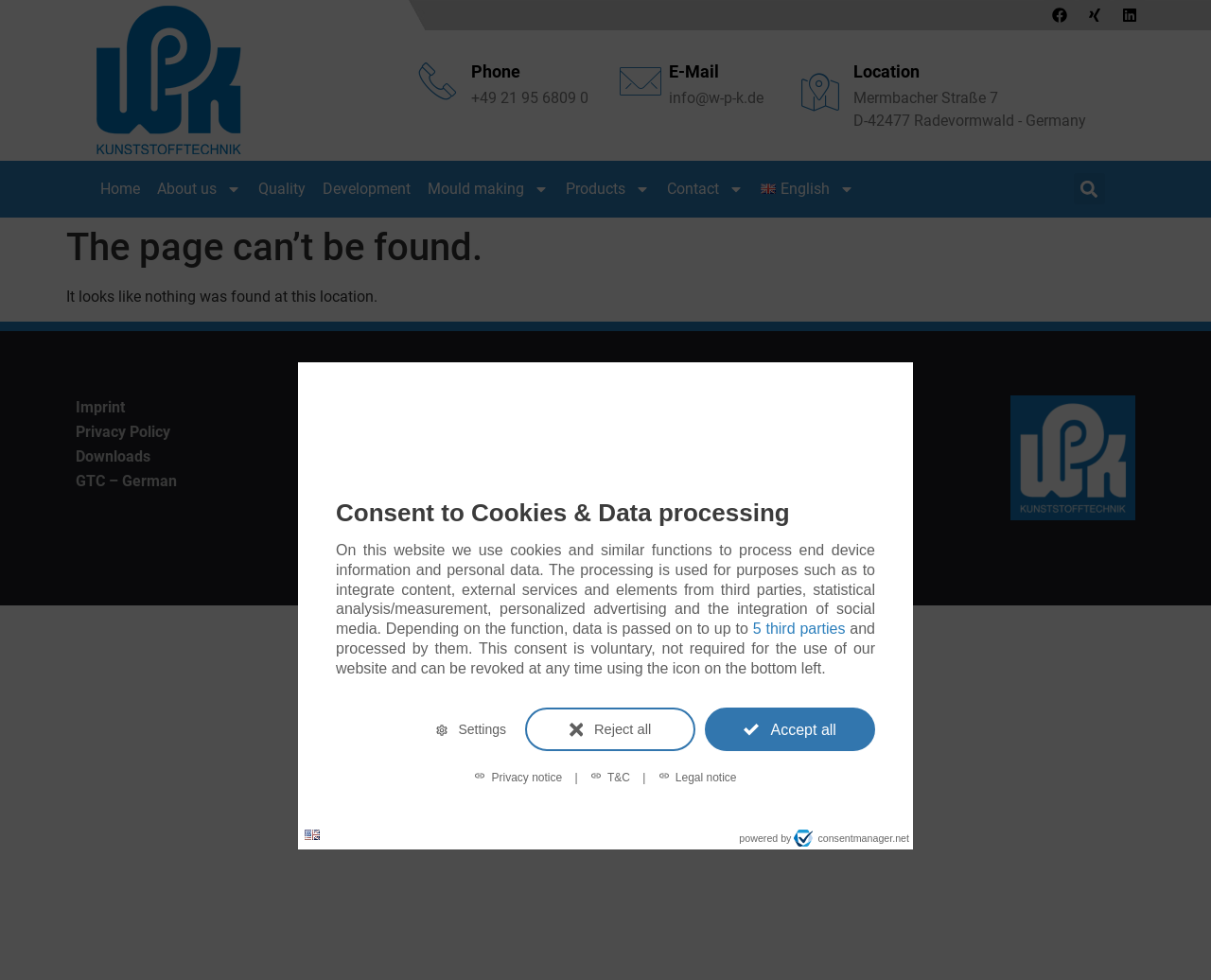Provide an in-depth caption for the webpage.

This webpage is a "Page not found" error page from WPK Kunststofftechnik GmbH & Co. KG, a company that specializes in precision plastic parts. 

At the top of the page, there is a modal dialog box with a heading "Consent to Cookies & Data processing" that takes up about half of the screen. This dialog box contains a description of how the website uses cookies and processes personal data, along with buttons to accept or reject all cookies, and a link to the privacy notice.

Below the dialog box, there is a section with the company's contact information, including phone number, email address, and location. 

On the top-left corner of the page, there are social media links to Facebook, Xing, and LinkedIn. 

The main content of the page is a heading that says "The page can’t be found" and a paragraph of text that explains that nothing was found at the current location. 

On the top-right corner, there is a language selection button and a search bar. 

The navigation menu is located at the top of the page, with links to the home page, about us, quality, development, mould making, products, and contact pages. 

At the bottom of the page, there is a footer section with links to the imprint, privacy policy, downloads, and general terms and conditions, as well as the company's contact information and office address.